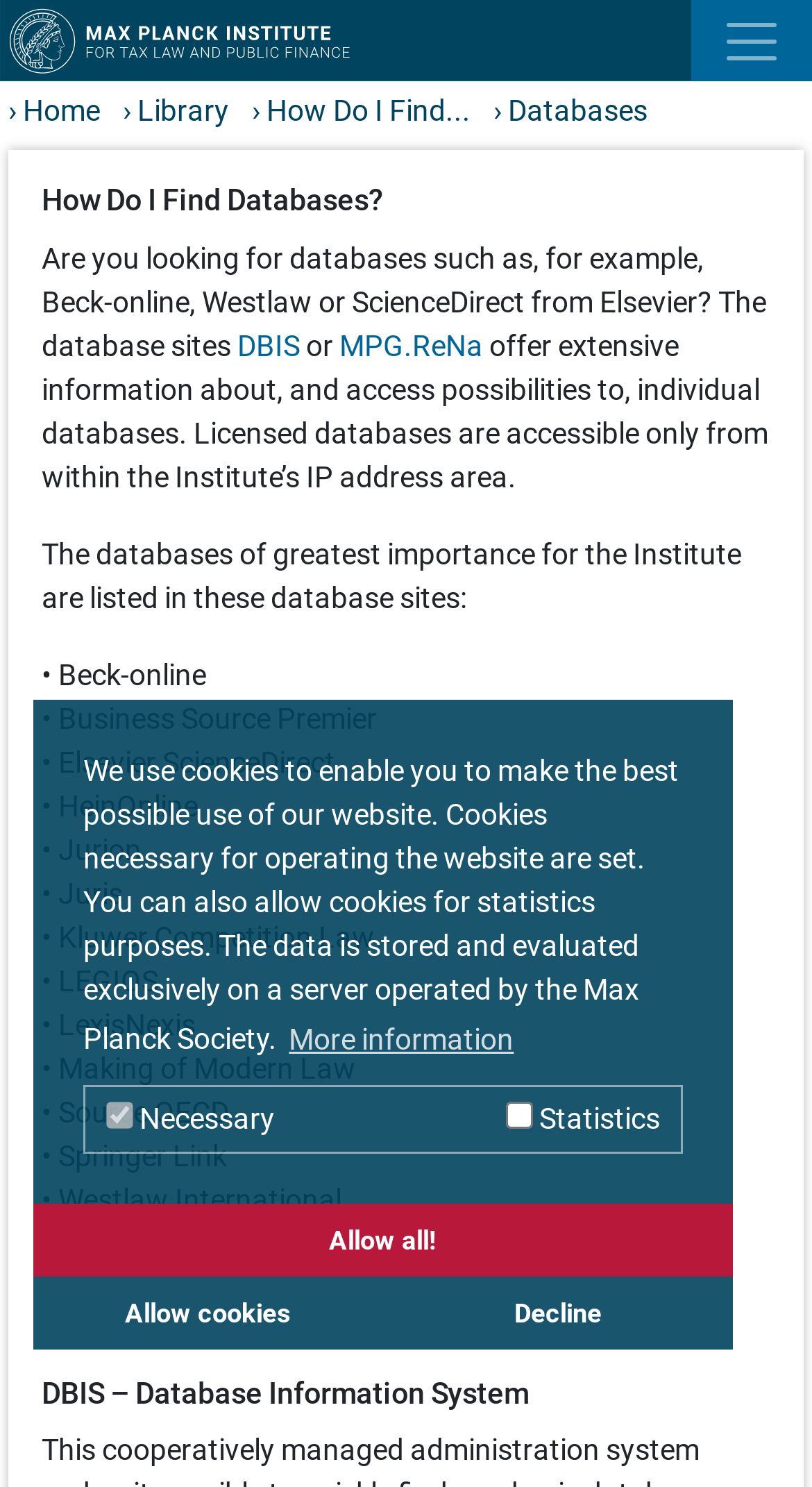Use a single word or phrase to answer the question:
What is the alternative to DBIS?

MPG.ReNa